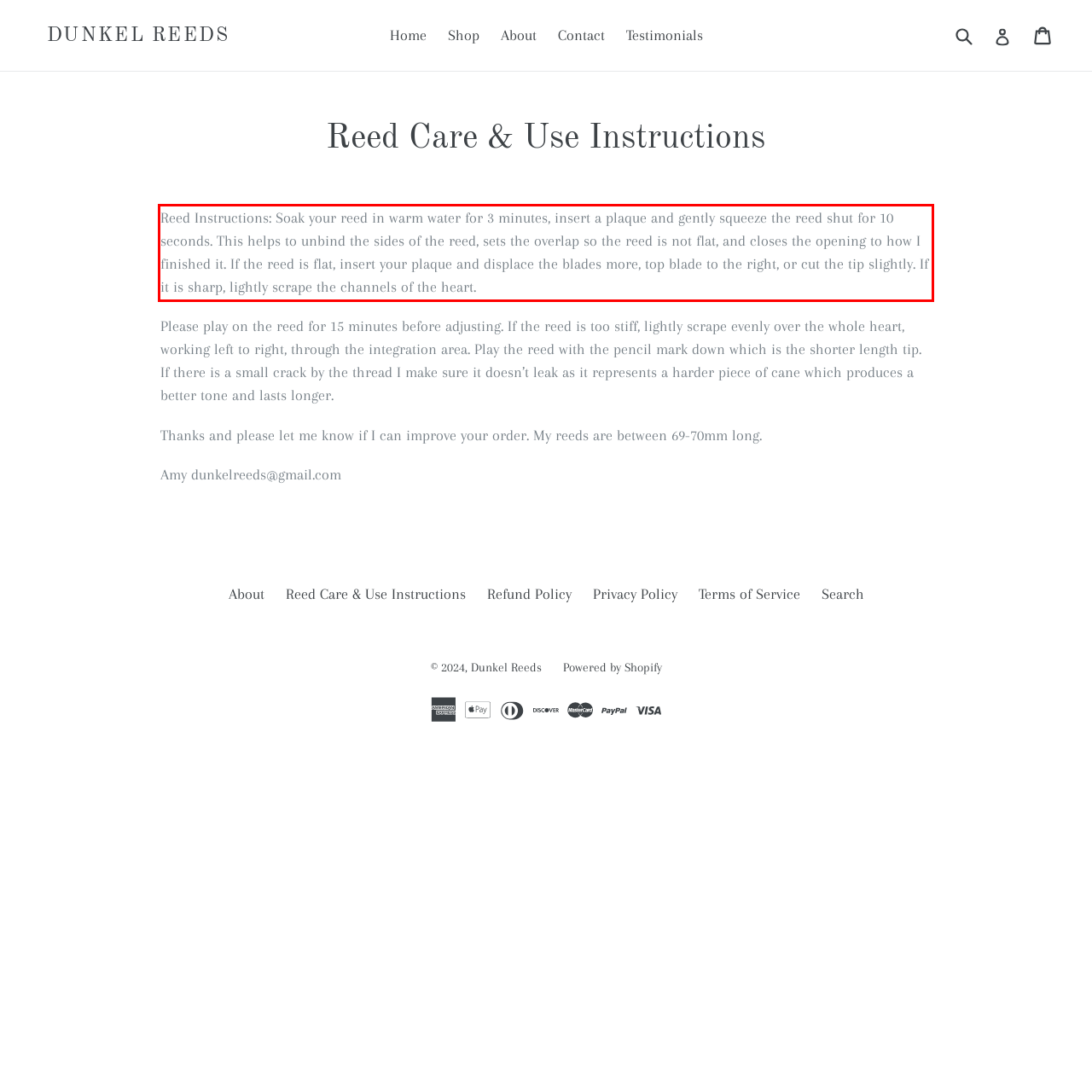Using the provided webpage screenshot, recognize the text content in the area marked by the red bounding box.

Reed Instructions: Soak your reed in warm water for 3 minutes, insert a plaque and gently squeeze the reed shut for 10 seconds. This helps to unbind the sides of the reed, sets the overlap so the reed is not flat, and closes the opening to how I finished it. If the reed is flat, insert your plaque and displace the blades more, top blade to the right, or cut the tip slightly. If it is sharp, lightly scrape the channels of the heart.